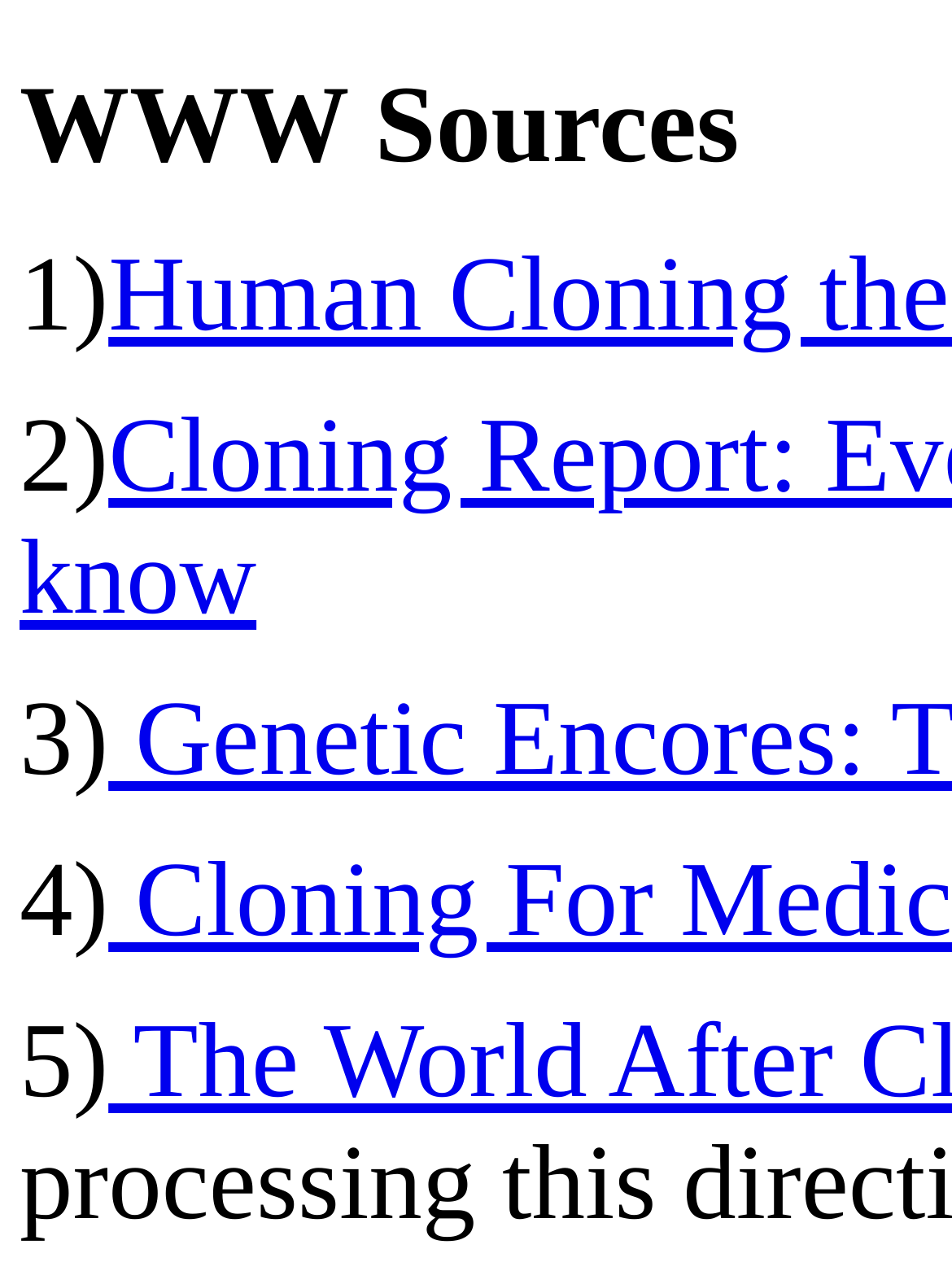Given the element description, predict the bounding box coordinates in the format (top-left x, top-left y, bottom-right x, bottom-right y). Make sure all values are between 0 and 1. Here is the element description: RapidWeaver Classic

None